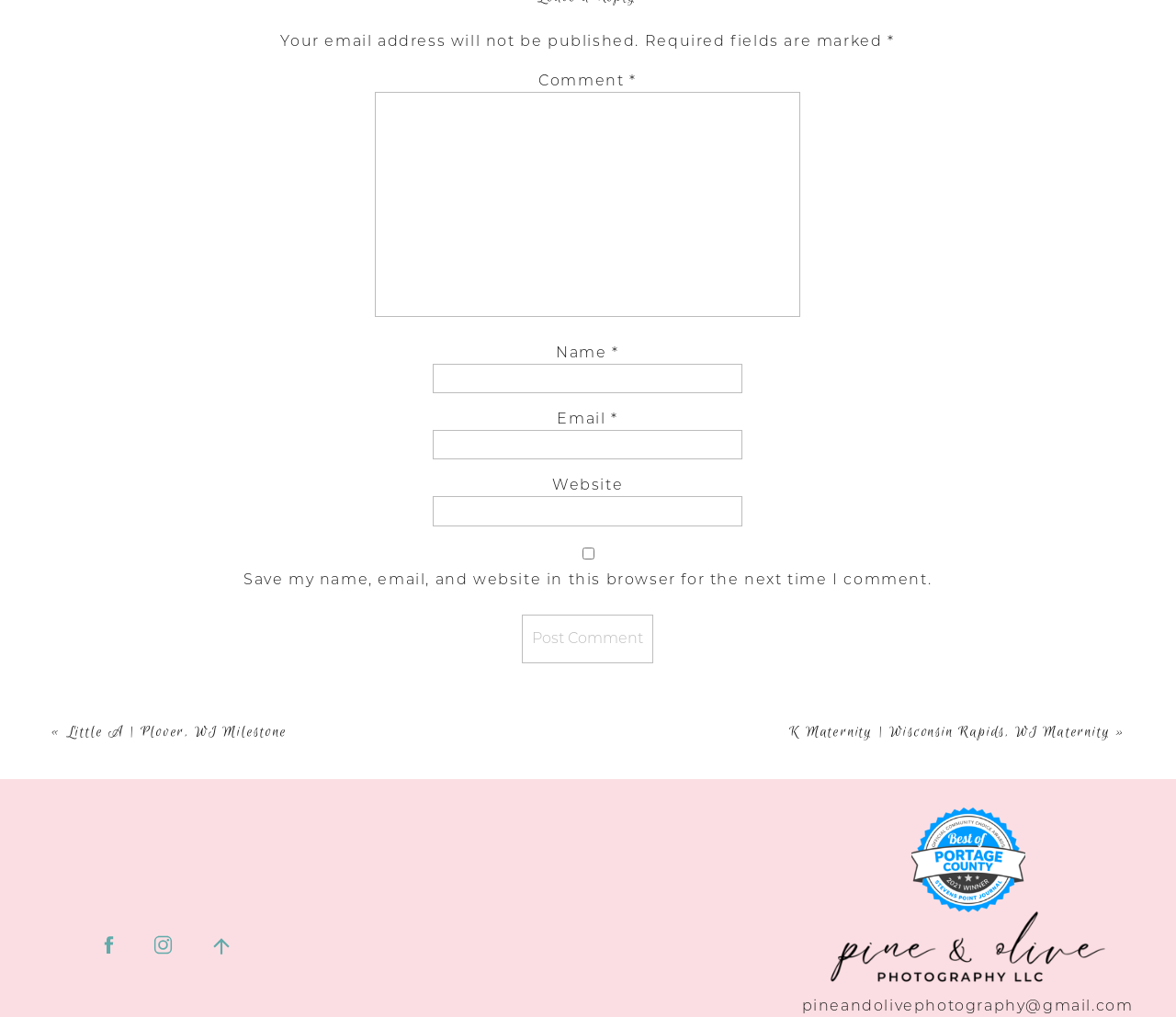Please find the bounding box coordinates for the clickable element needed to perform this instruction: "Enter a comment".

[0.319, 0.091, 0.68, 0.312]